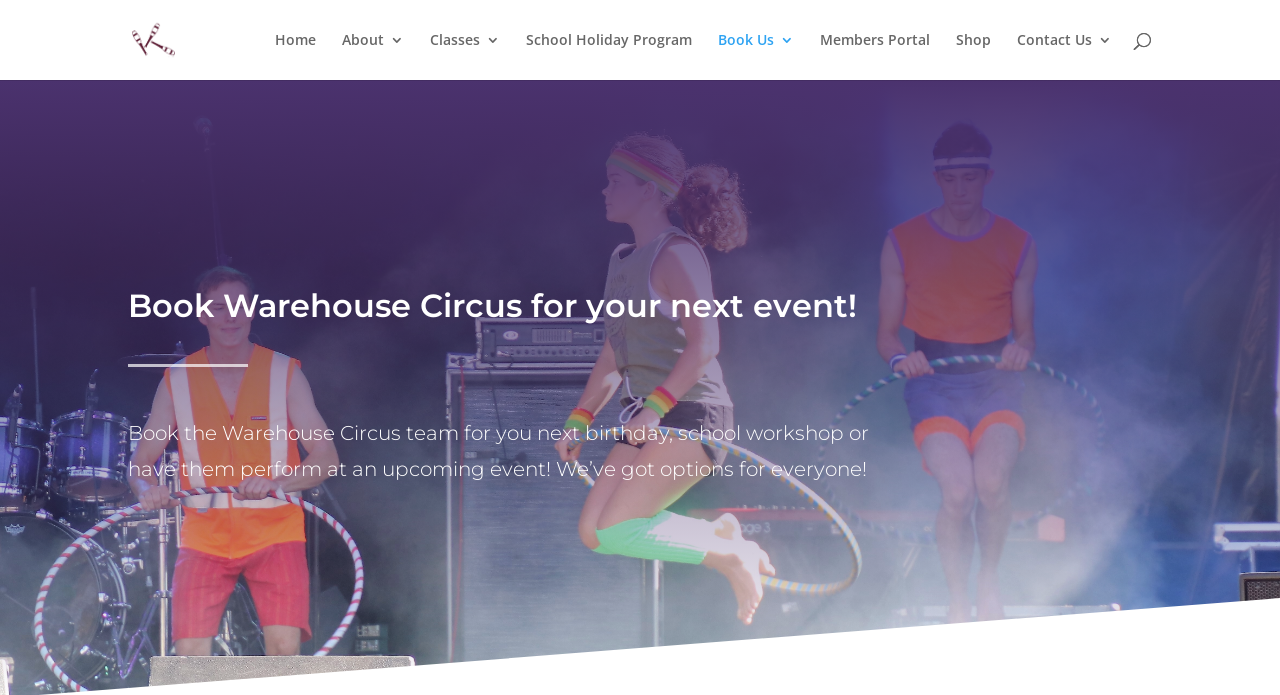Offer a detailed account of what is visible on the webpage.

The webpage is about Warehouse Circus, a company that offers circus performances and services. At the top left of the page, there is a logo of Warehouse Circus, which is an image with a link to the company's homepage. 

Below the logo, there is a navigation menu with 7 links: Home, About, Classes, School Holiday Program, Book Us, Members Portal, and Shop. These links are positioned horizontally, with Home on the left and Shop on the right. 

On the top right of the page, there is a search bar that spans almost the entire width of the page. 

The main content of the page is divided into two sections. The first section has a heading that reads "Book Warehouse Circus for your next event!" and is positioned near the top center of the page. 

Below the heading, there is a paragraph of text that describes the services offered by Warehouse Circus, including birthday parties, school workshops, and event performances. This text is positioned near the center of the page.